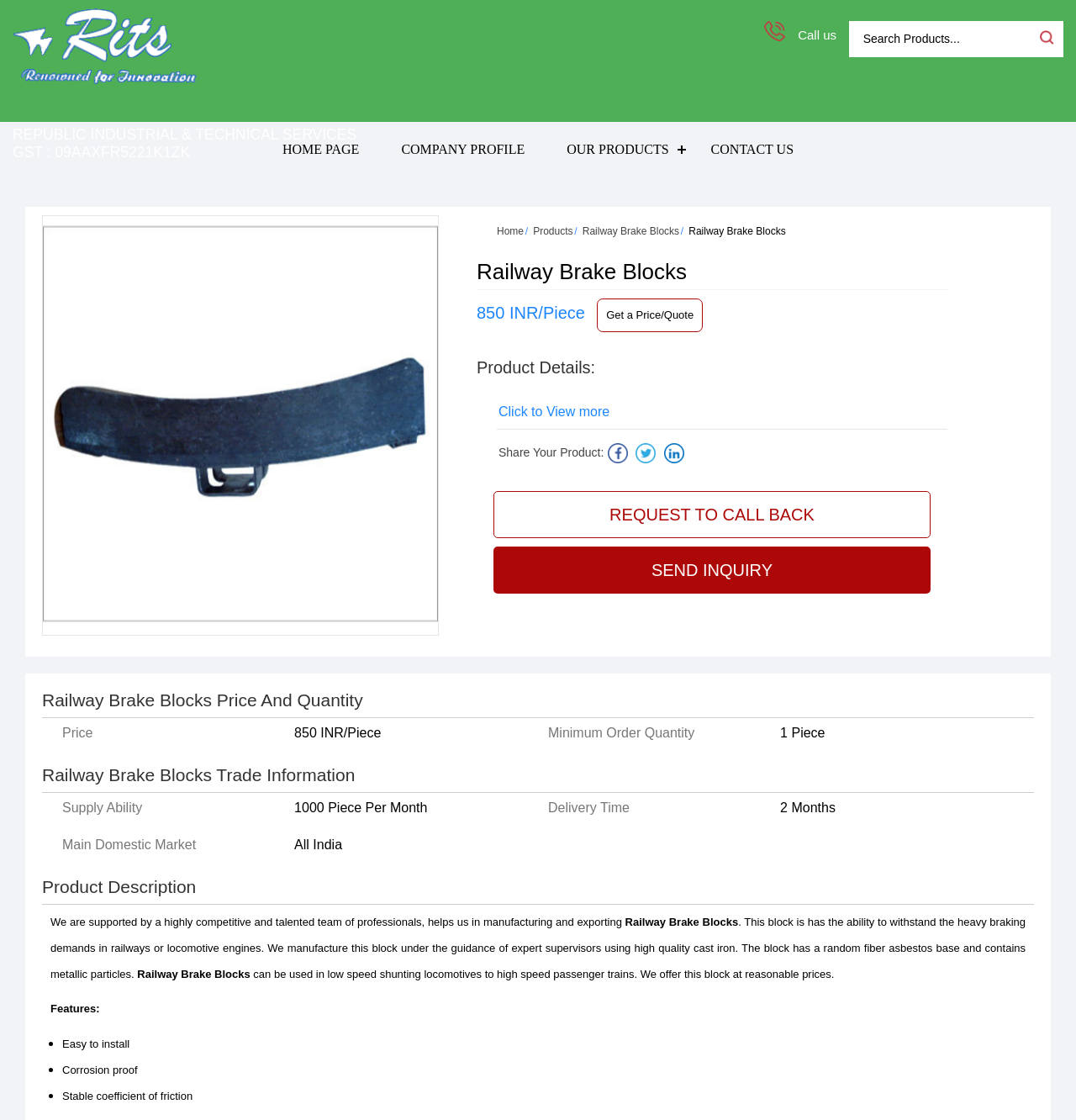Please identify the bounding box coordinates of the area that needs to be clicked to follow this instruction: "Call us".

[0.71, 0.019, 0.73, 0.037]